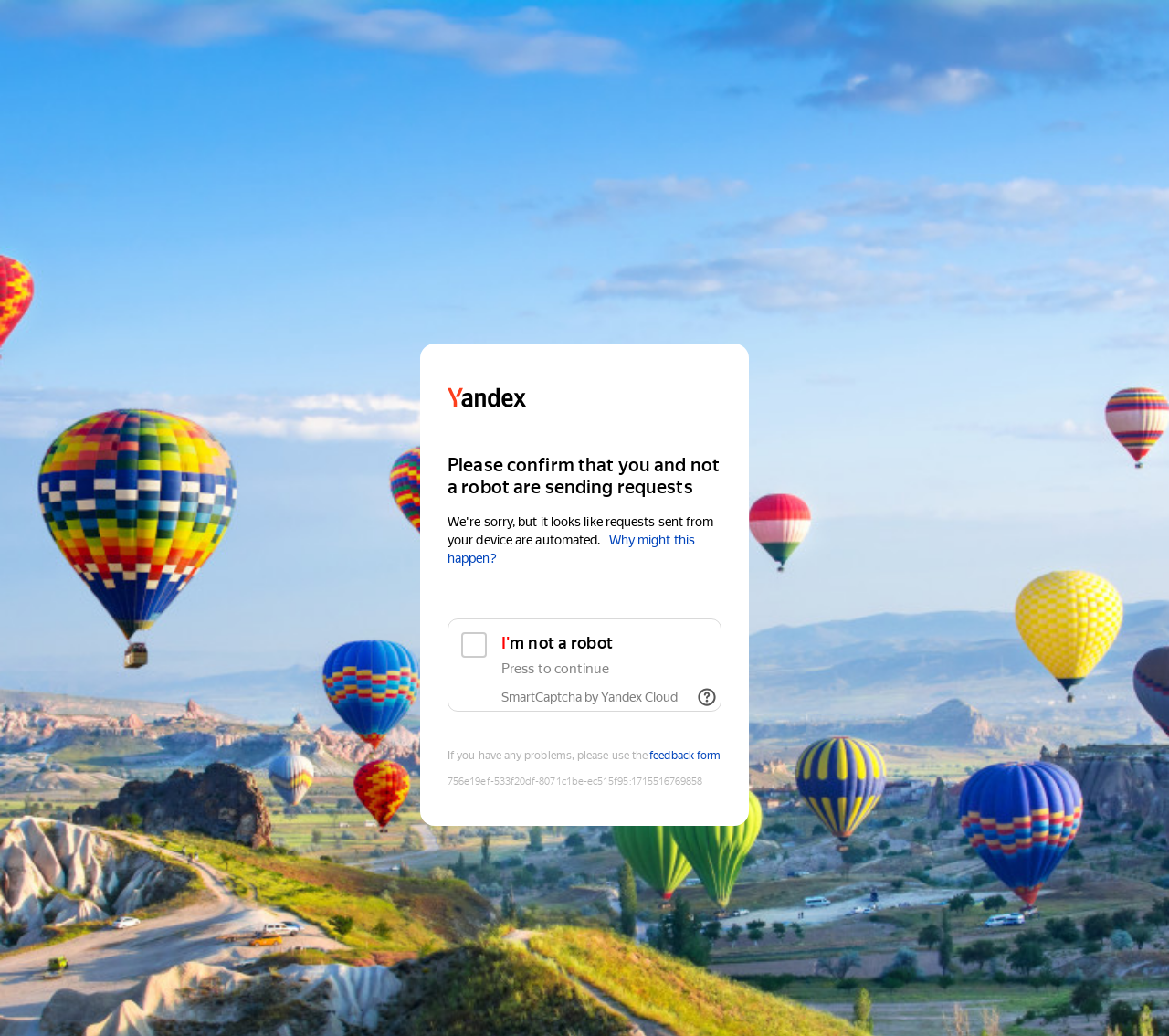What is the name of the company providing the Captcha service?
Please provide a single word or phrase answer based on the image.

Yandex